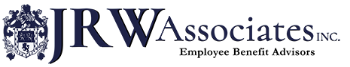What is above the text in the logo?
Examine the image and provide an in-depth answer to the question.

The design of the logo features an emblematic crest above the text, which adds a professional touch and reinforces the firm's identity in providing advisory services related to employee benefits.